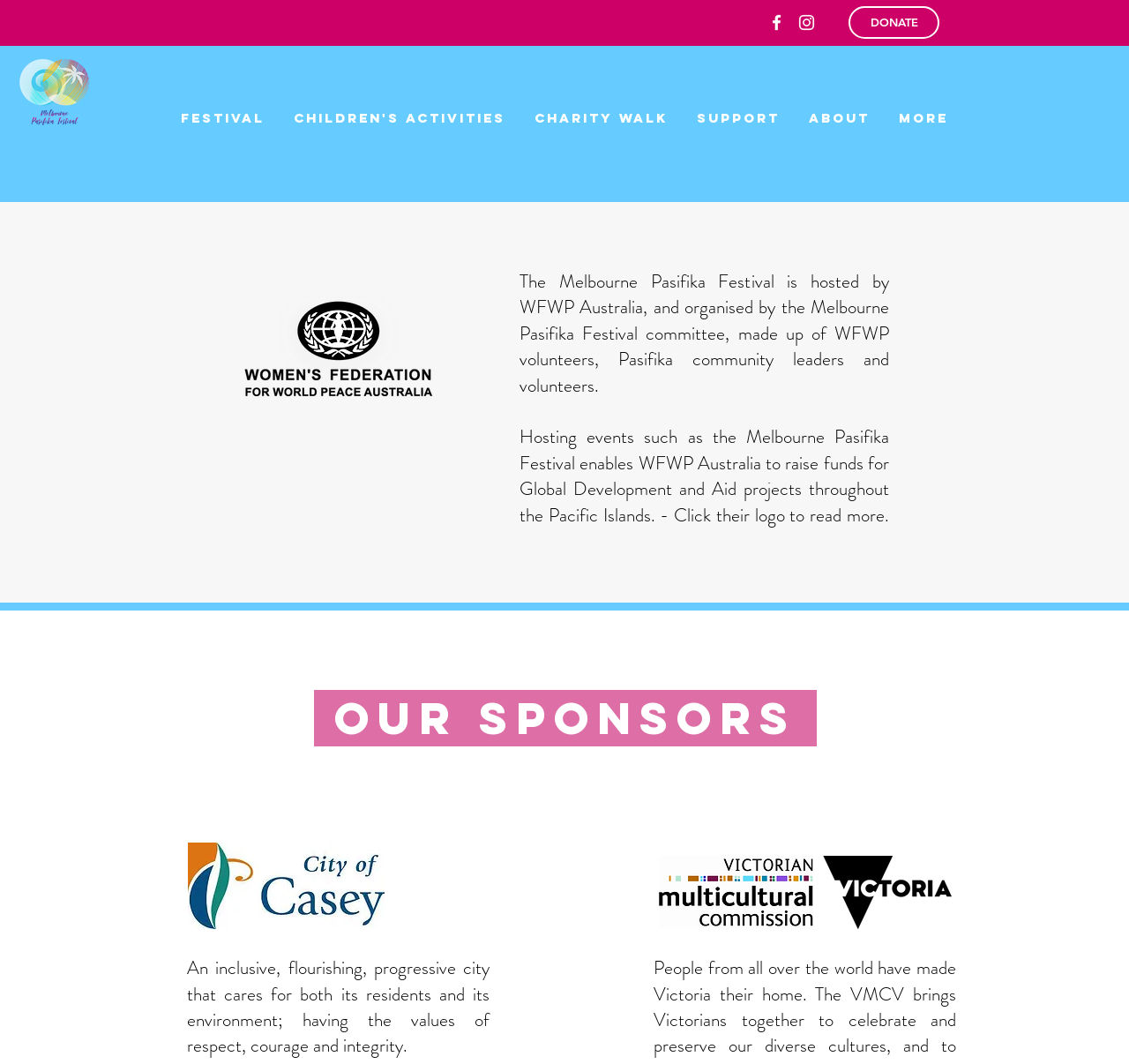Determine the bounding box coordinates of the target area to click to execute the following instruction: "Visit Facebook page."

[0.679, 0.012, 0.697, 0.031]